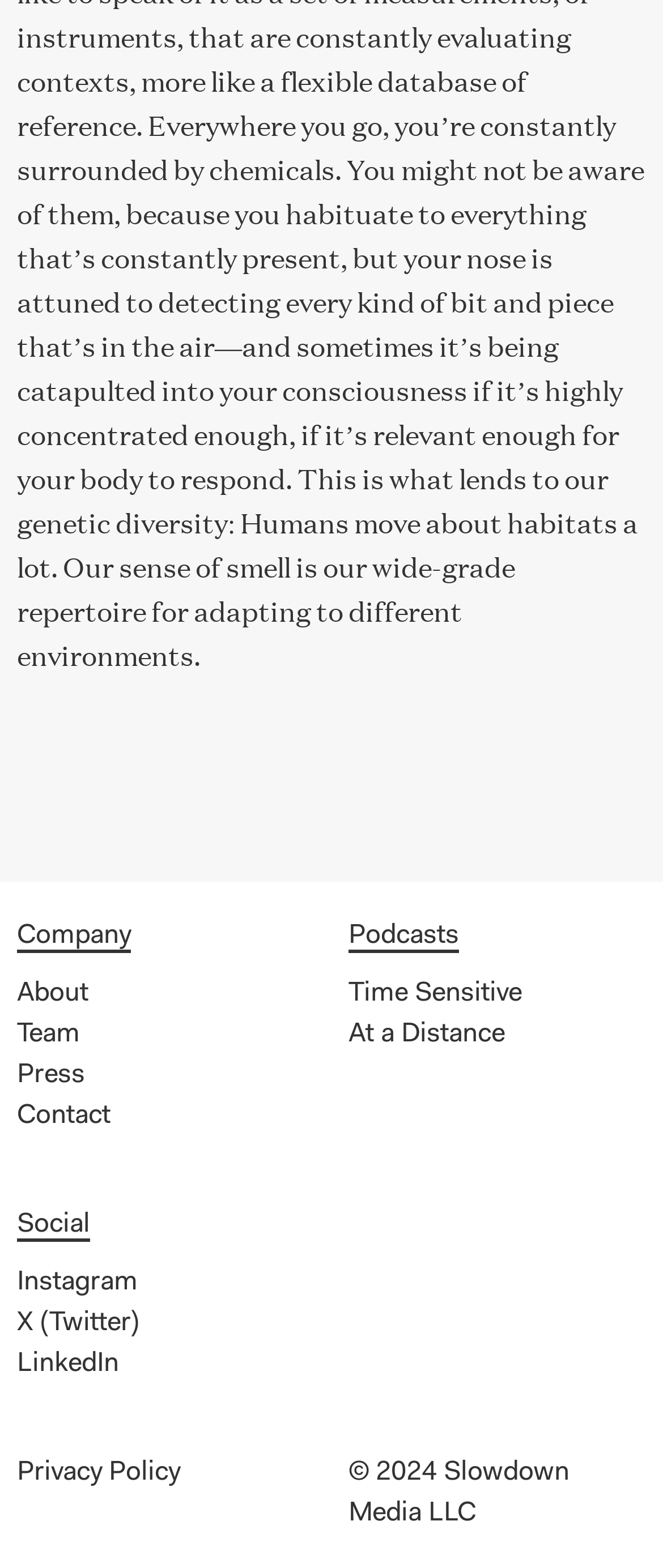What is the year of the copyright?
Please analyze the image and answer the question with as much detail as possible.

I found the copyright information at the bottom of the webpage and saw that the year is 2024. This indicates that the content on the webpage is copyrighted until at least 2024.